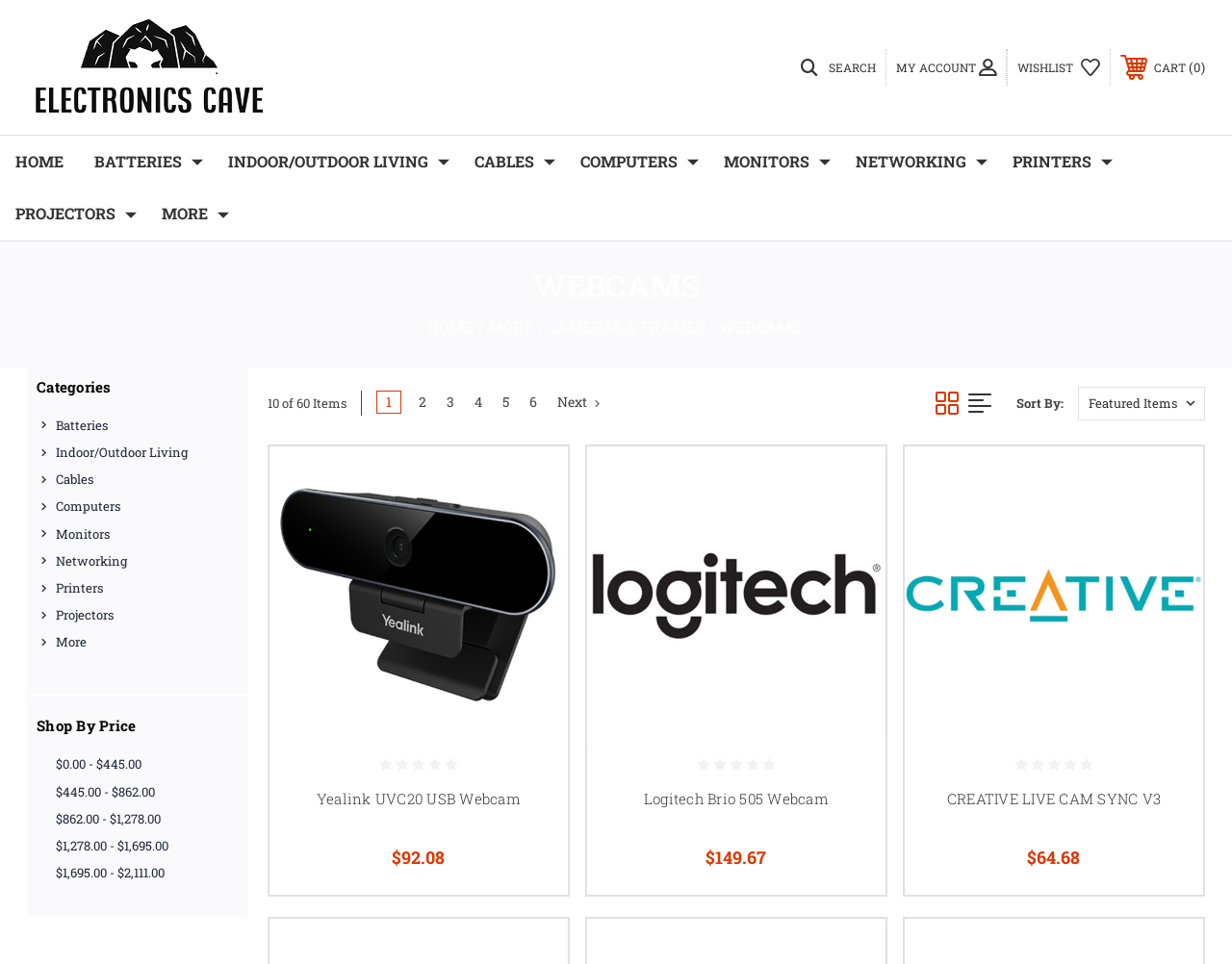Locate the bounding box coordinates of the element that should be clicked to fulfill the instruction: "Click on the 'Electronics Cave' logo".

[0.022, 0.0, 0.309, 0.14]